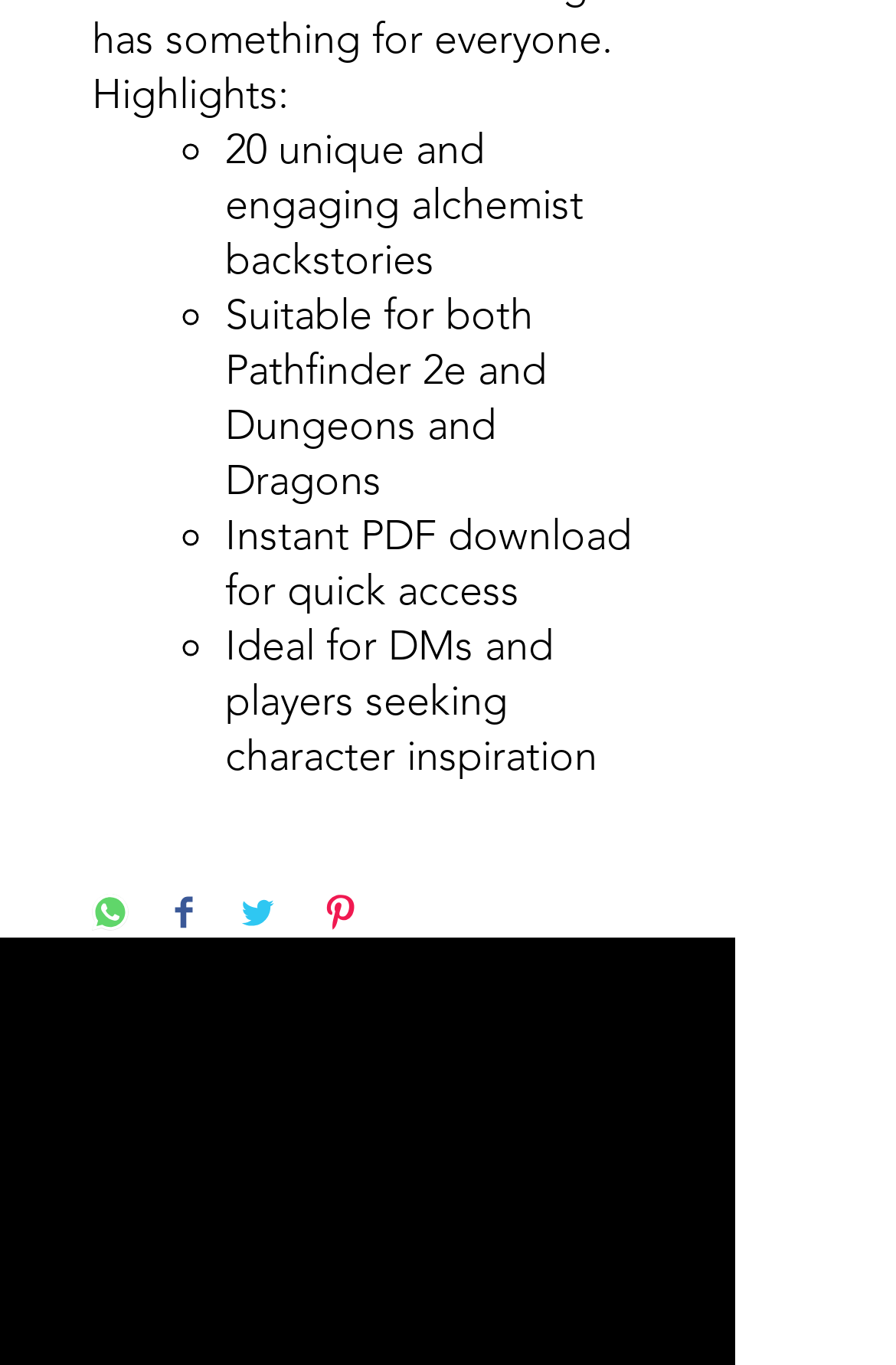Could you indicate the bounding box coordinates of the region to click in order to complete this instruction: "Share on Twitter".

[0.267, 0.654, 0.308, 0.686]